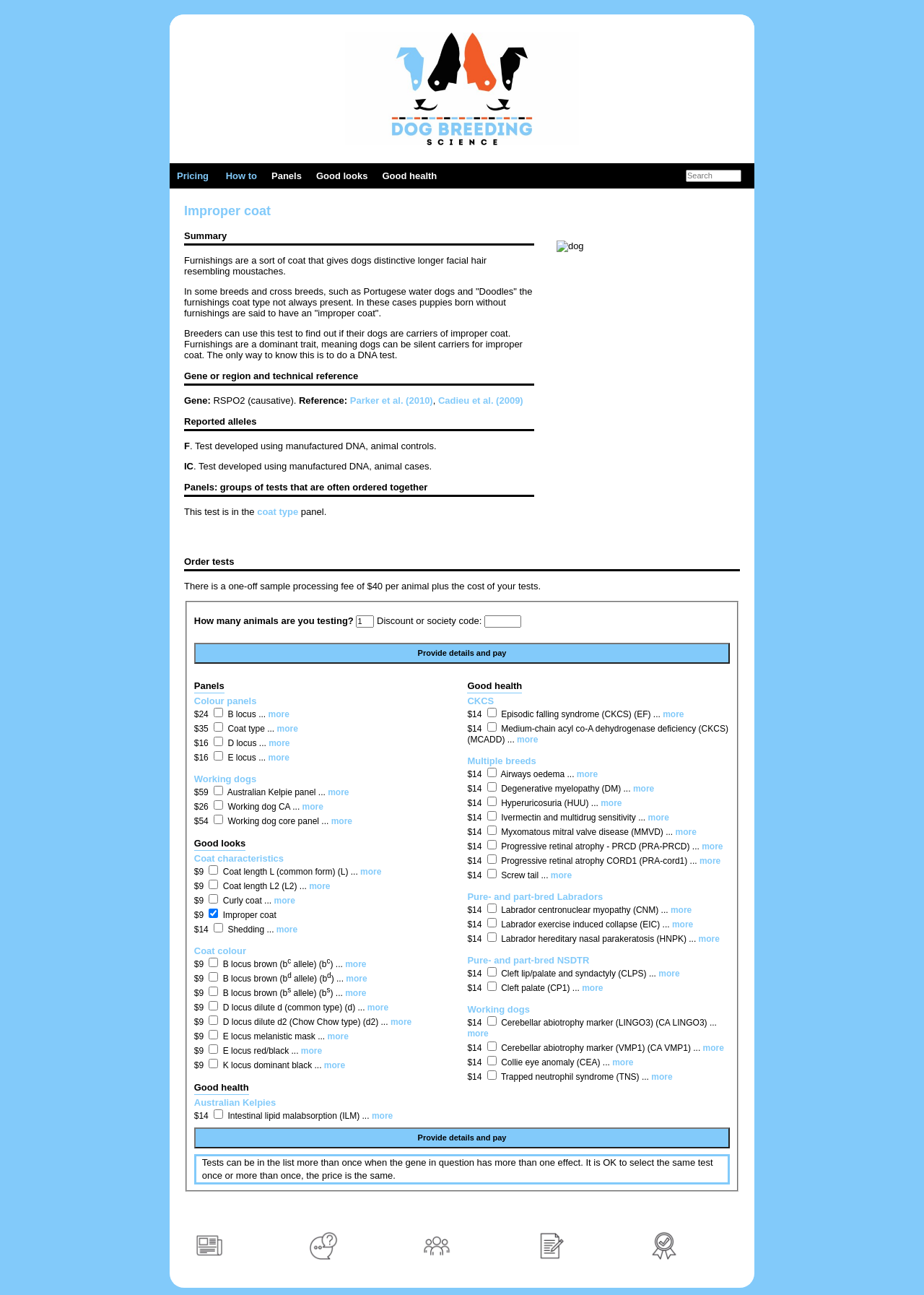Provide a one-word or short-phrase answer to the question:
What is the main topic of this webpage?

Dog Breeding Science